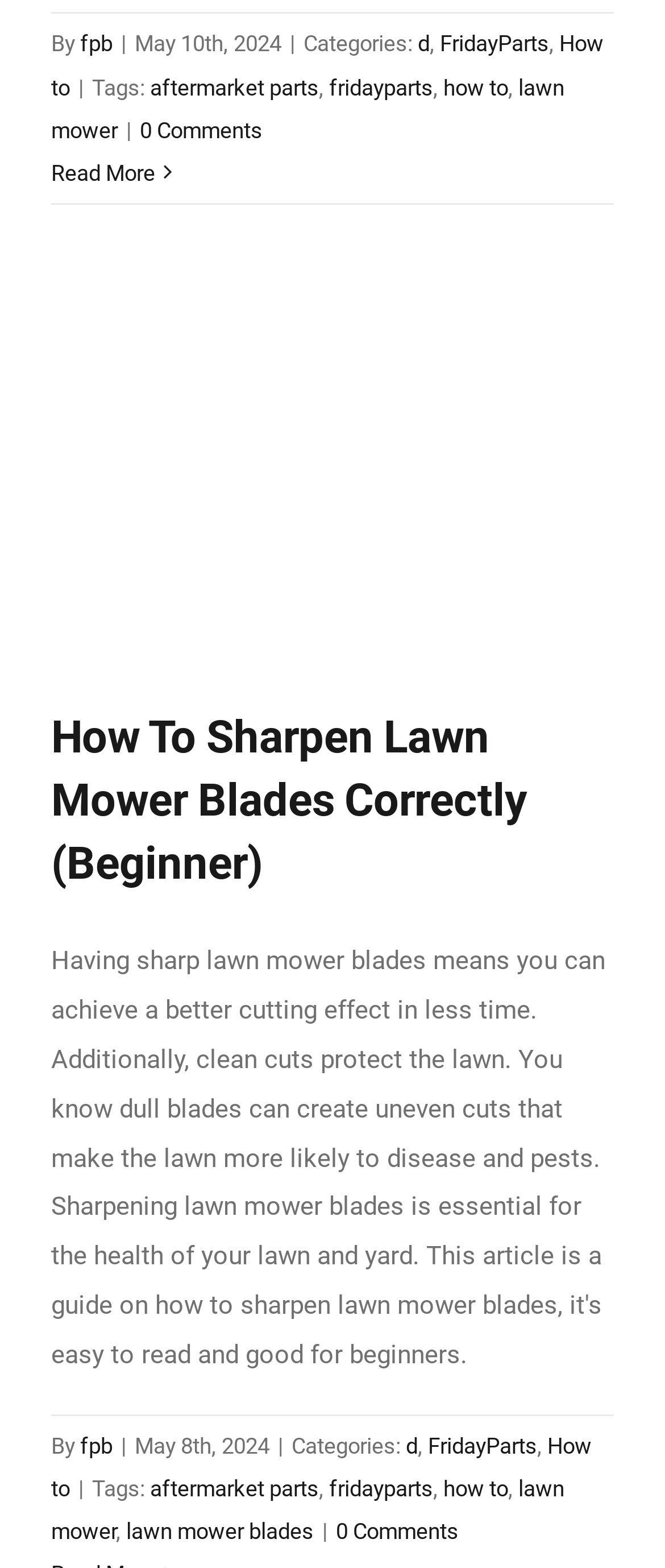What is the date of the first article?
Based on the image, respond with a single word or phrase.

May 10th, 2024